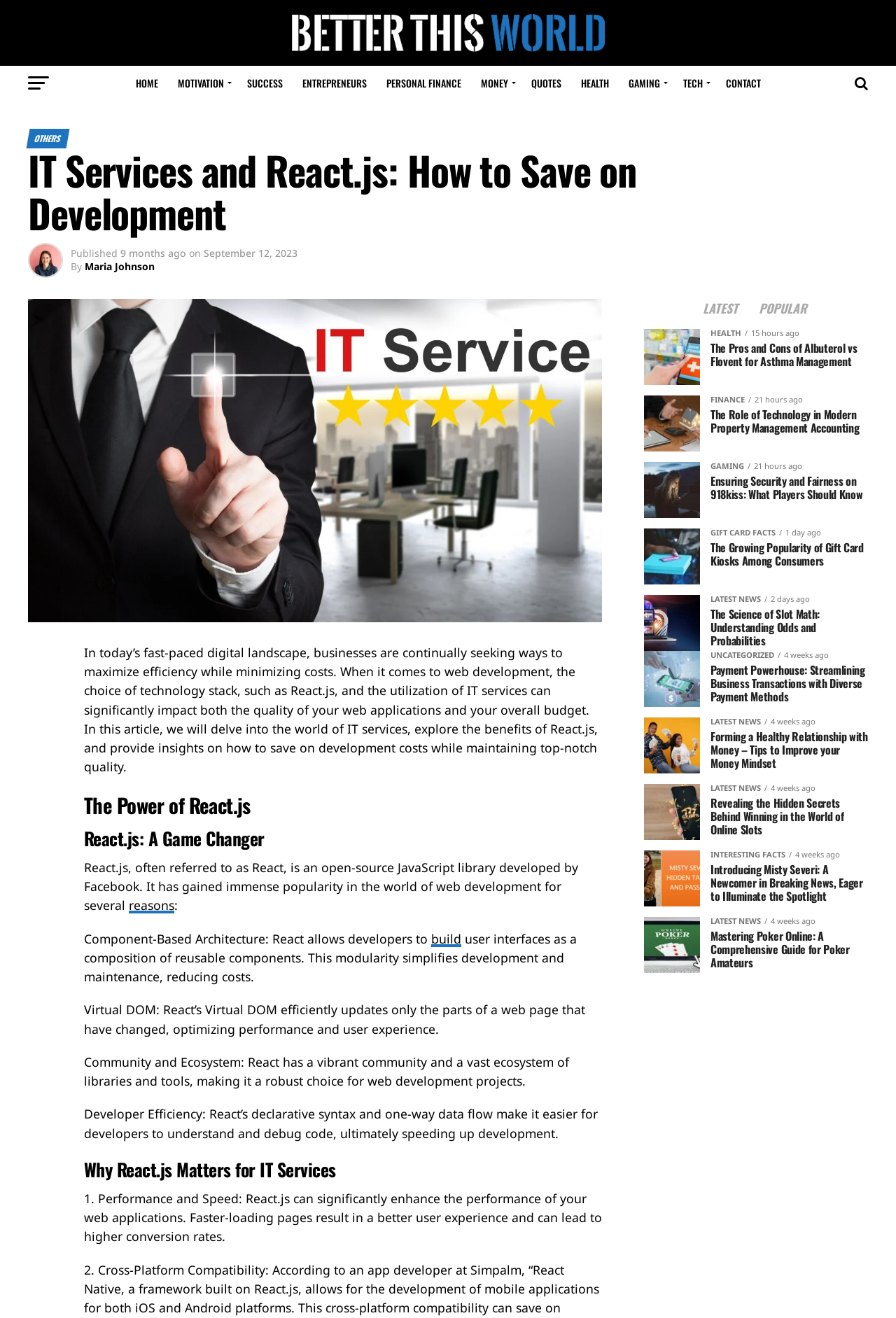Given the description: "parent_node: Better This World", determine the bounding box coordinates of the UI element. The coordinates should be formatted as four float numbers between 0 and 1, [left, top, right, bottom].

[0.325, 0.03, 0.675, 0.042]